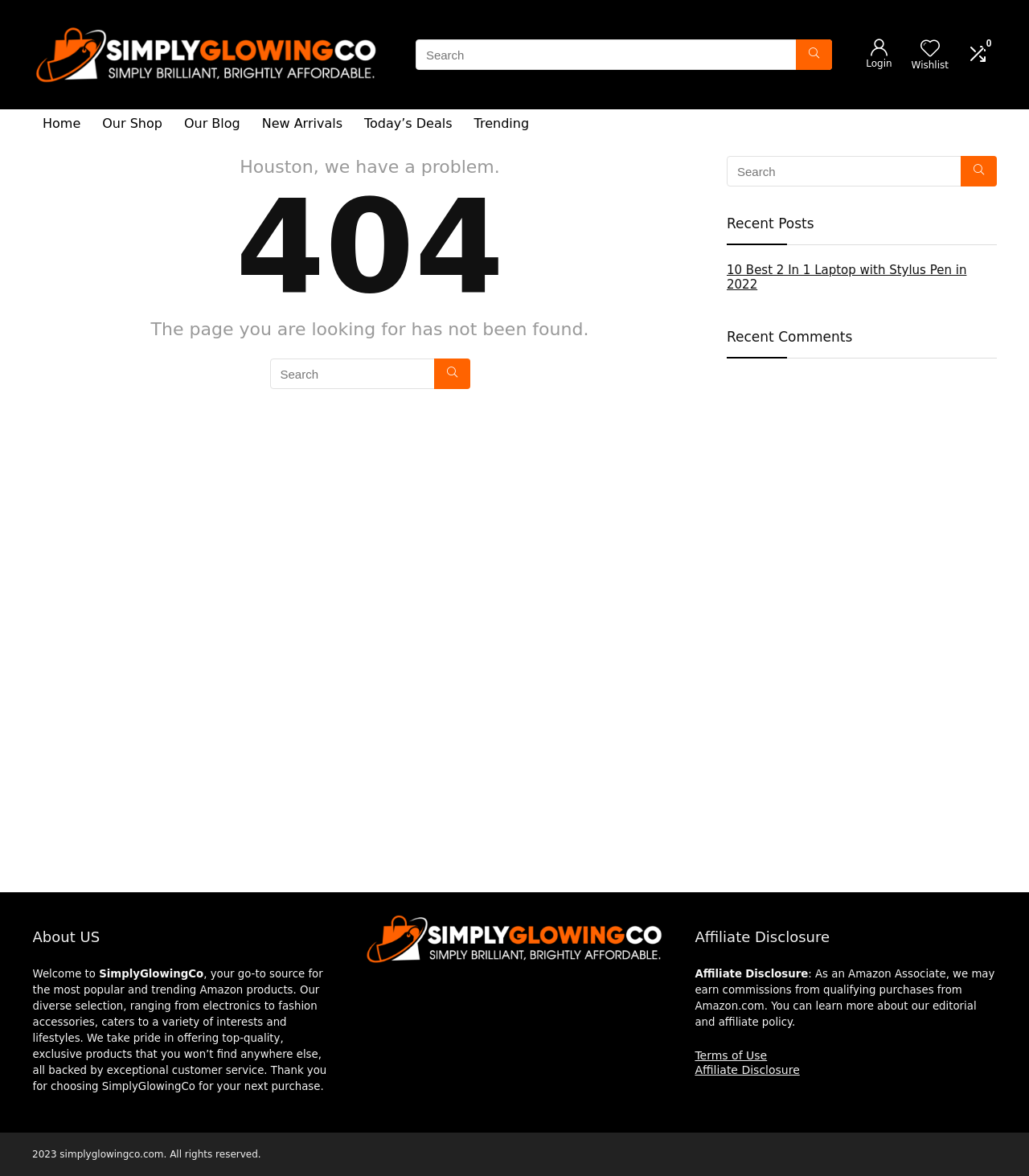Using the provided description: "New Arrivals", find the bounding box coordinates of the corresponding UI element. The output should be four float numbers between 0 and 1, in the format [left, top, right, bottom].

[0.244, 0.093, 0.343, 0.119]